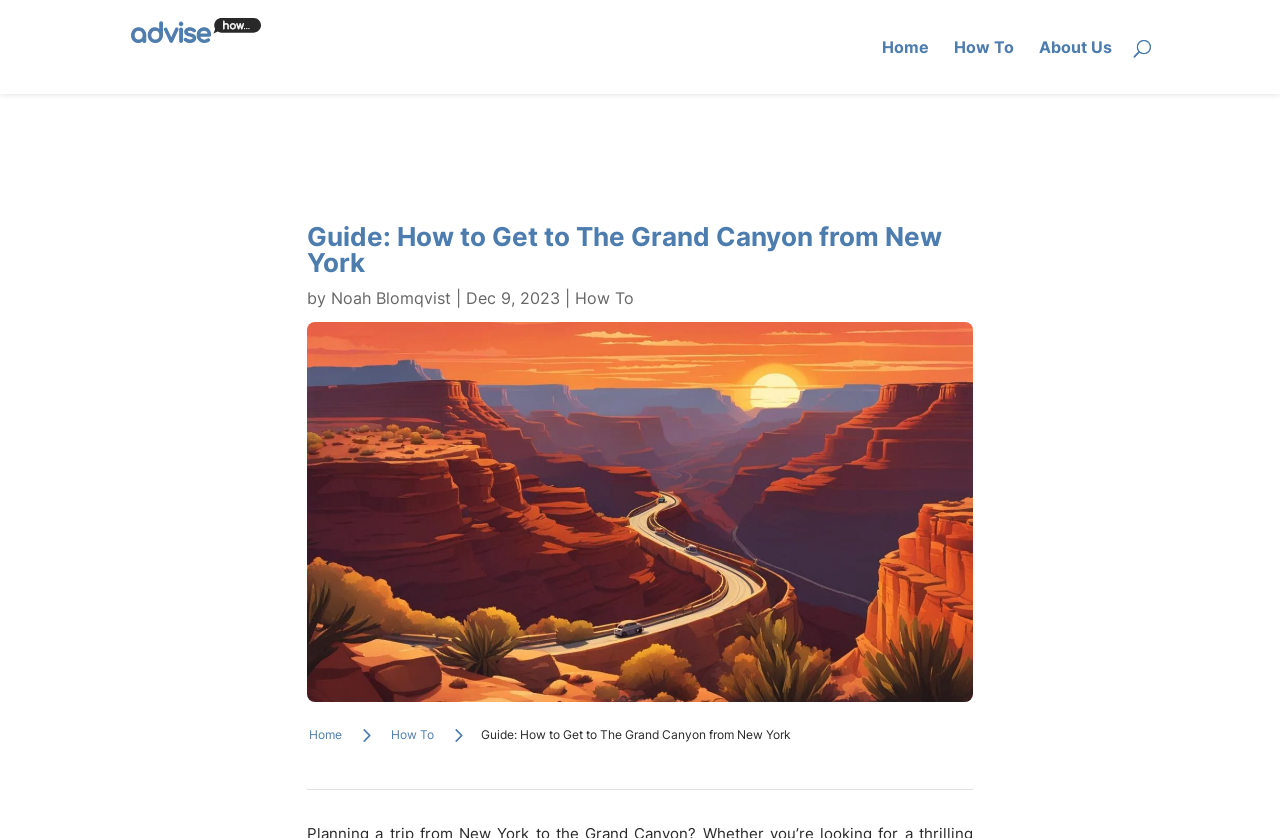Locate the bounding box coordinates of the element that needs to be clicked to carry out the instruction: "view the 'How To' guide". The coordinates should be given as four float numbers ranging from 0 to 1, i.e., [left, top, right, bottom].

[0.745, 0.048, 0.792, 0.112]